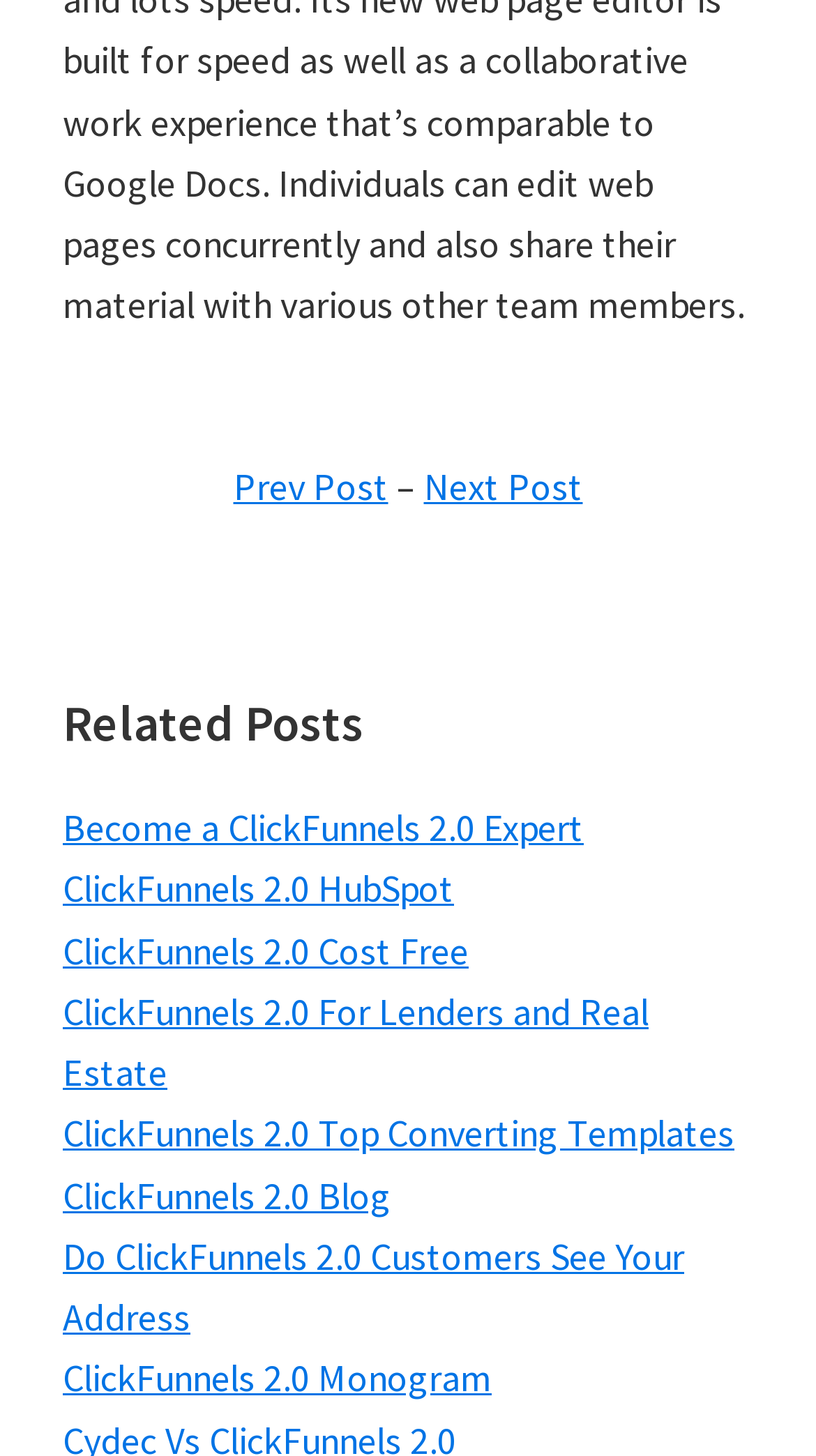Given the element description, predict the bounding box coordinates in the format (top-left x, top-left y, bottom-right x, bottom-right y). Make sure all values are between 0 and 1. Here is the element description: ClickFunnels 2.0 Cost Free

[0.077, 0.636, 0.574, 0.669]